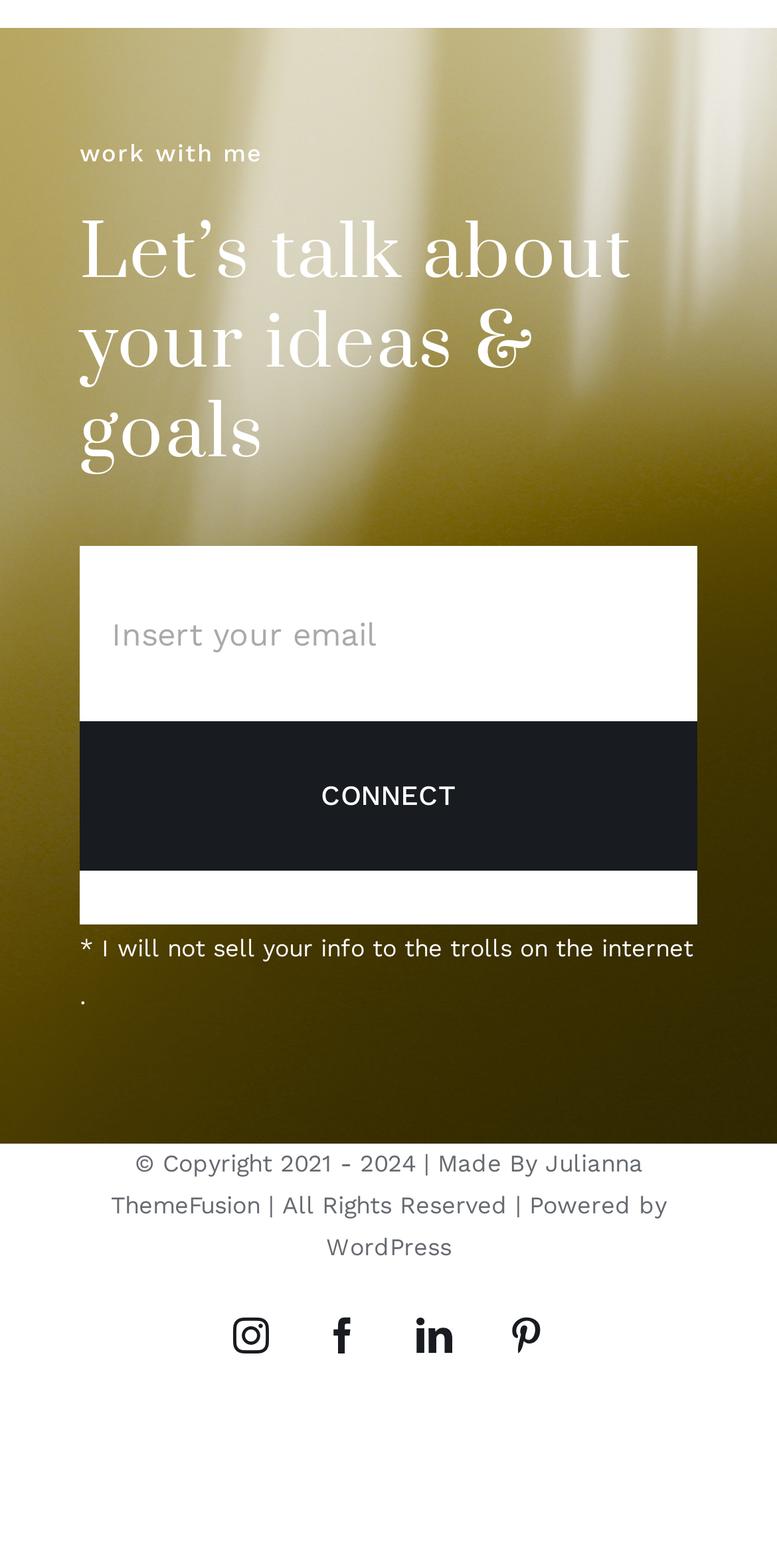What is the name of the website's creator?
Look at the webpage screenshot and answer the question with a detailed explanation.

The StaticText element 'Made By Julianna' suggests that the website was created or designed by someone named Julianna, likely the owner or developer of the website.